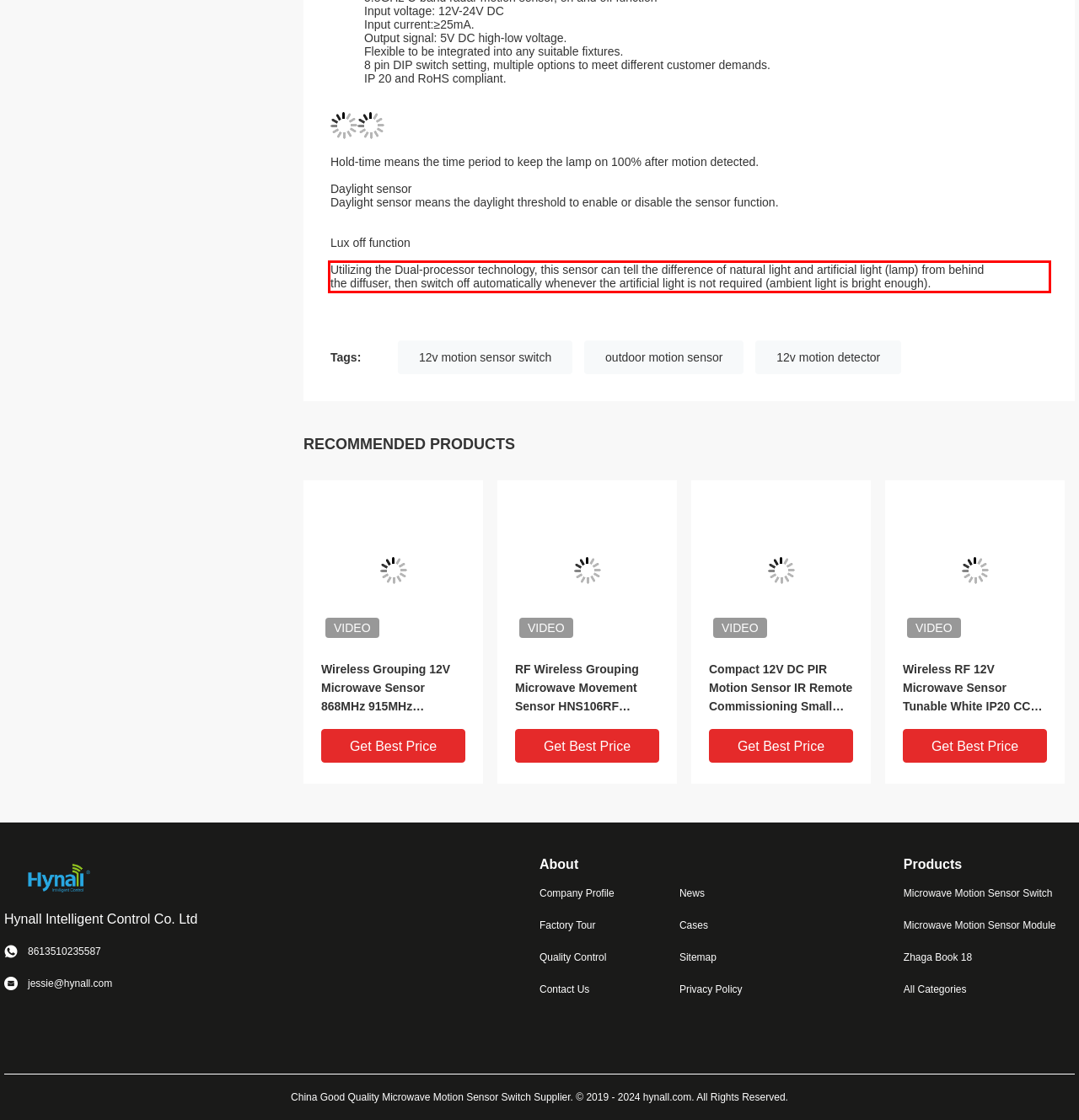You are given a screenshot with a red rectangle. Identify and extract the text within this red bounding box using OCR.

Utilizing the Dual-processor technology, this sensor can tell the difference of natural light and artificial light (lamp) from behind the diffuser, then switch off automatically whenever the artificial light is not required (ambient light is bright enough).